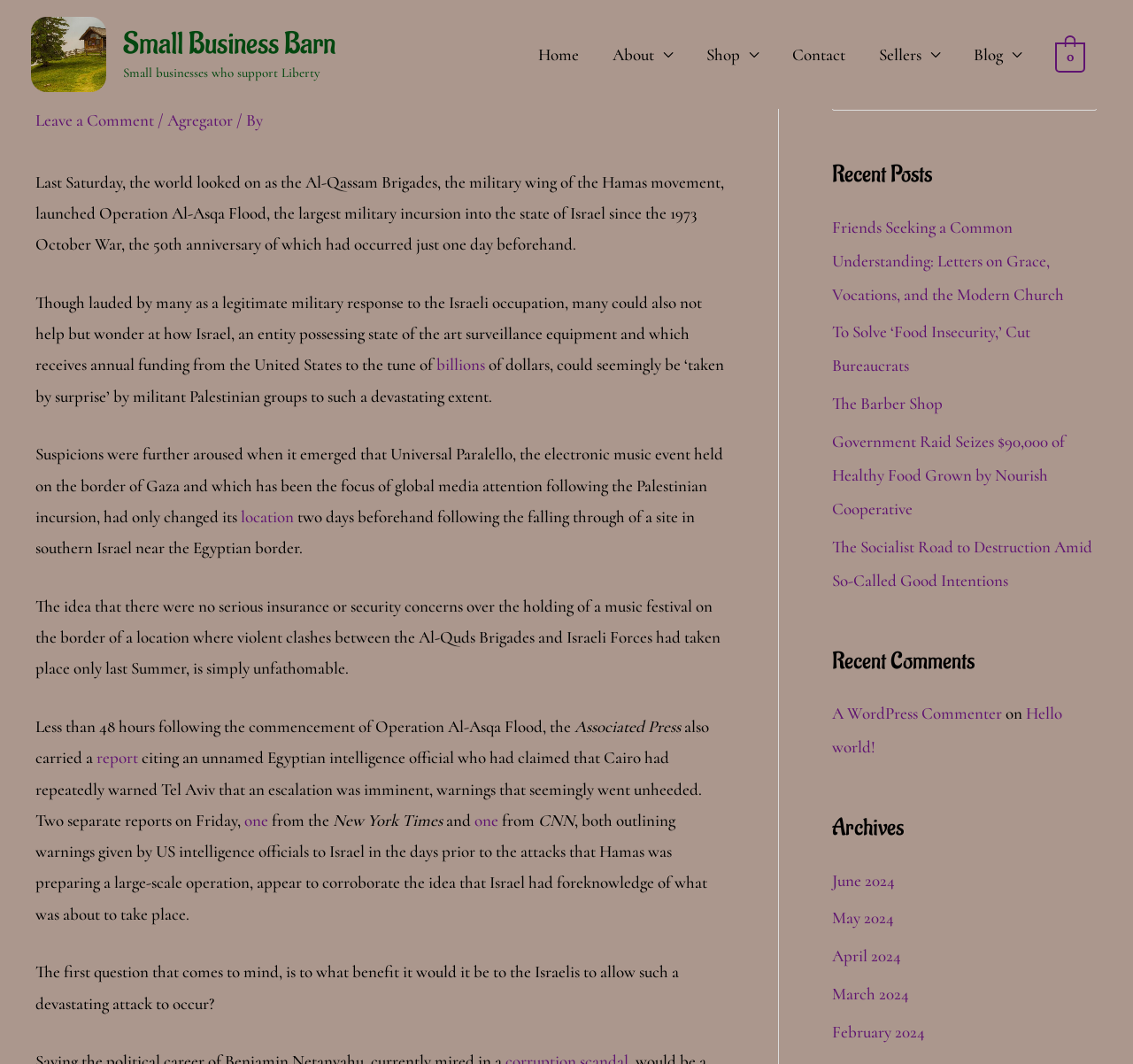Locate the bounding box coordinates of the area to click to fulfill this instruction: "View the 'Archives'". The bounding box should be presented as four float numbers between 0 and 1, in the order [left, top, right, bottom].

[0.734, 0.762, 0.968, 0.796]